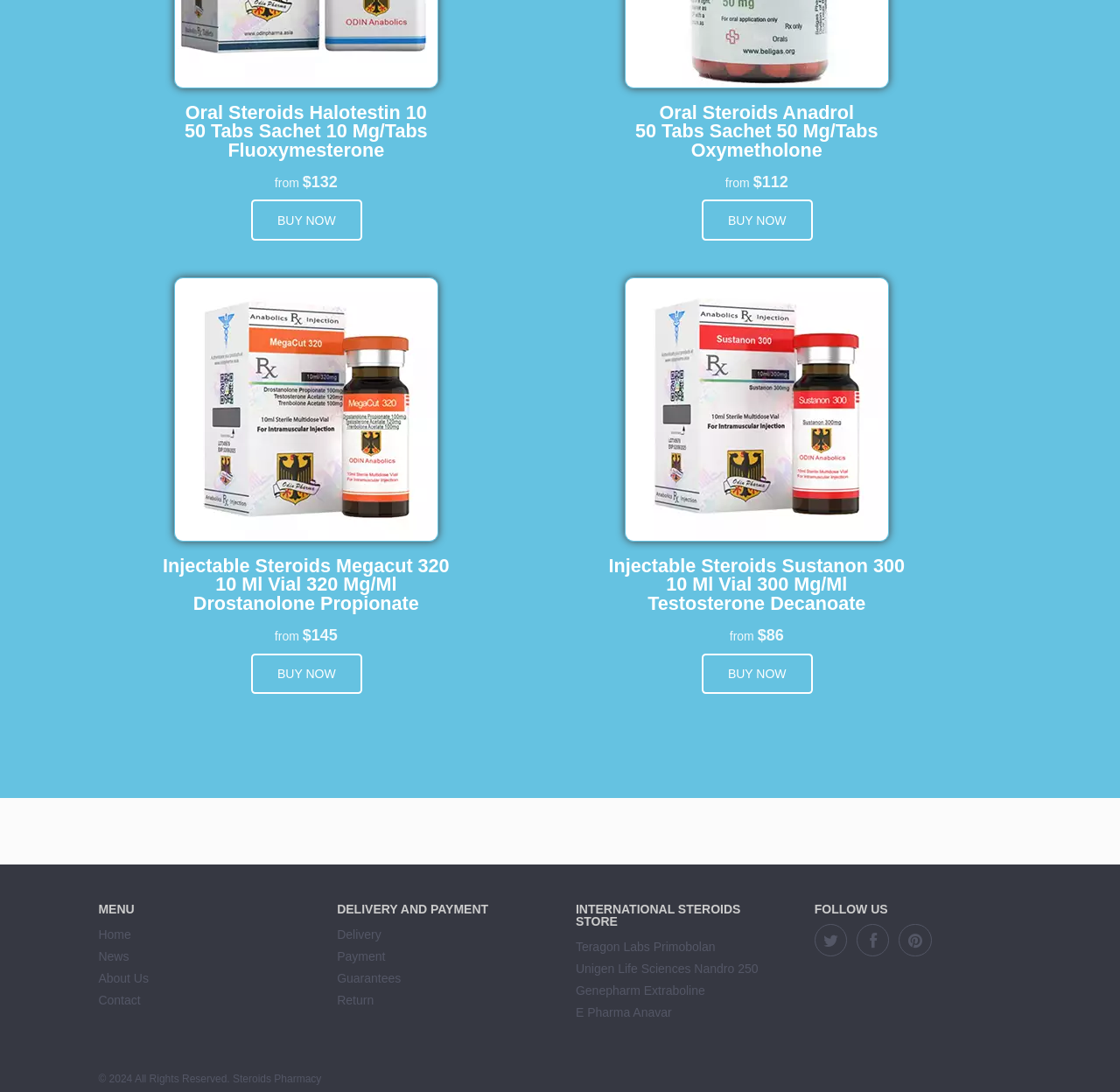Refer to the element description Teragon Labs Primobolan and identify the corresponding bounding box in the screenshot. Format the coordinates as (top-left x, top-left y, bottom-right x, bottom-right y) with values in the range of 0 to 1.

[0.514, 0.86, 0.639, 0.873]